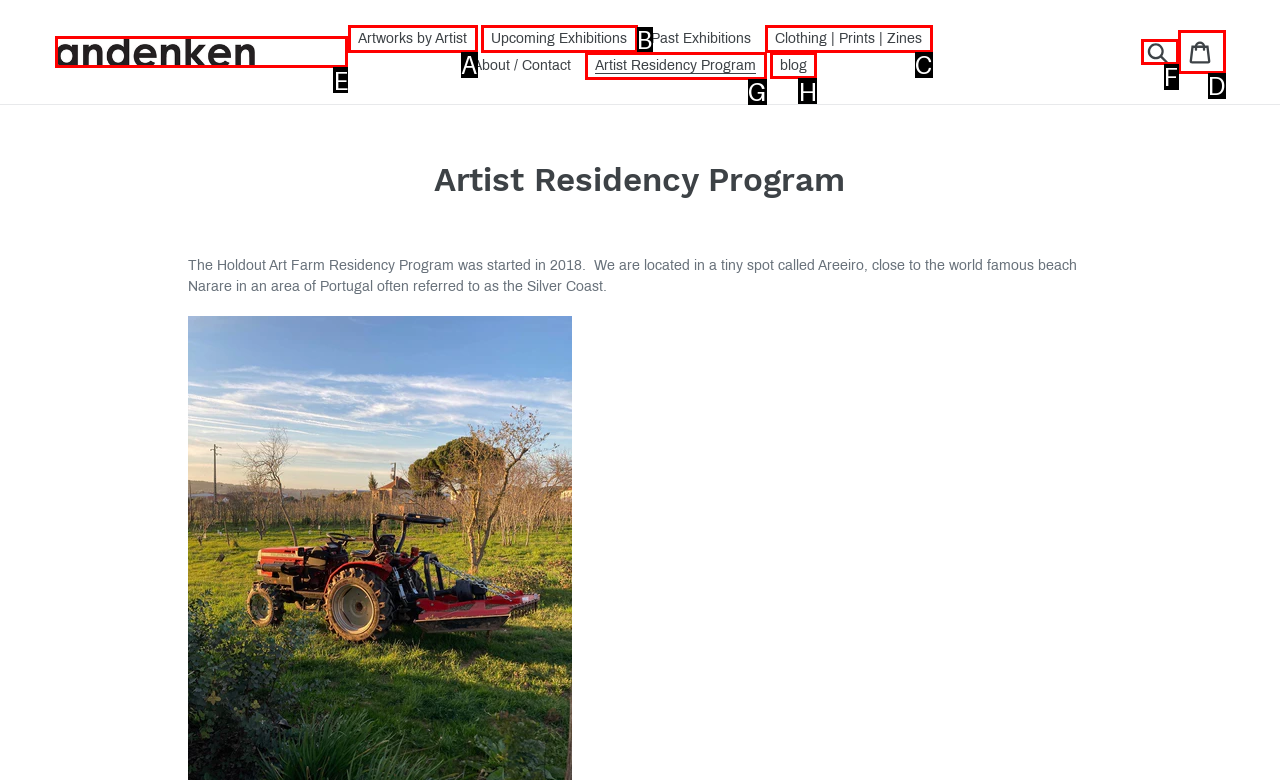Determine which HTML element to click to execute the following task: go to blog Answer with the letter of the selected option.

H